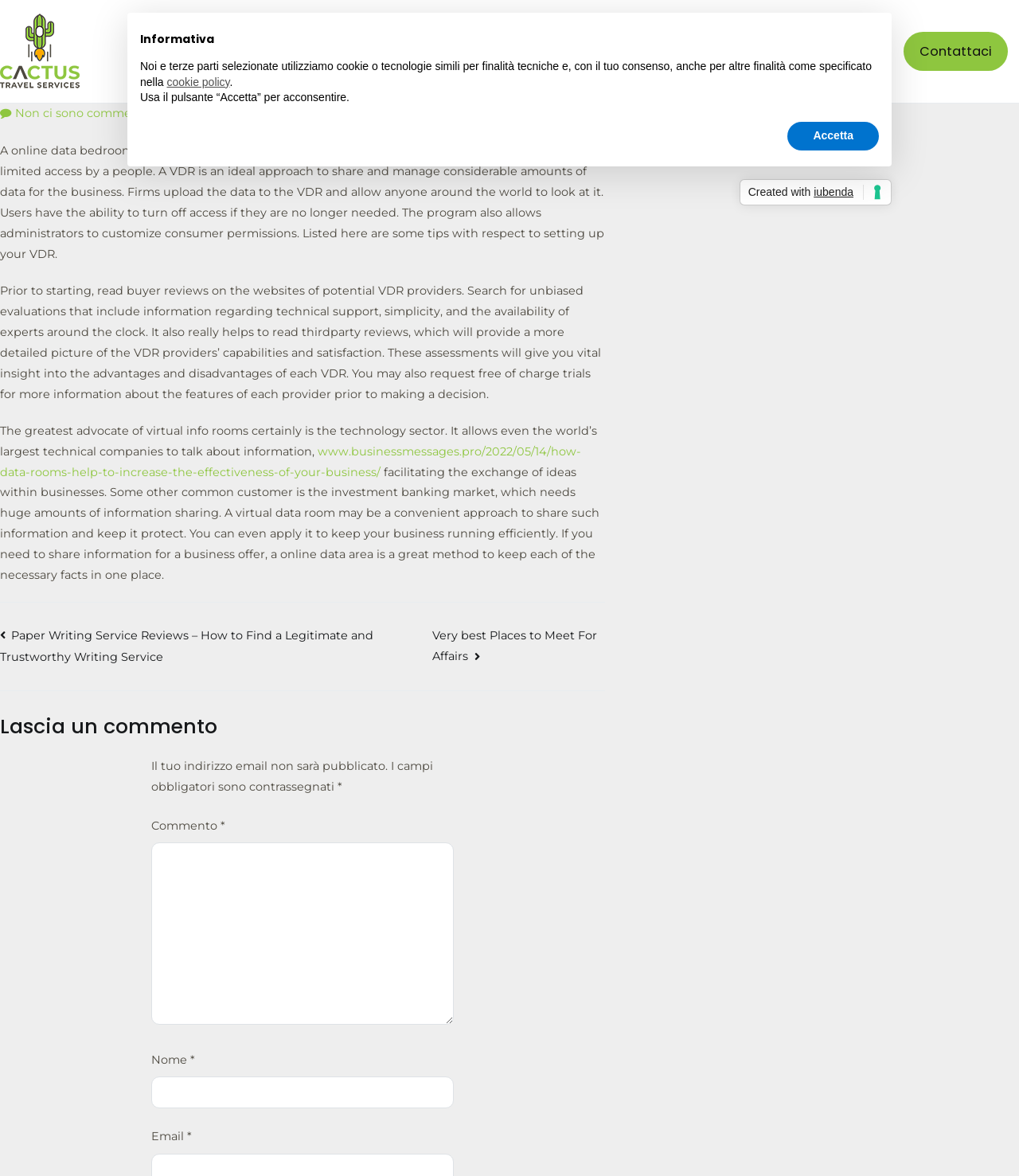Utilize the details in the image to thoroughly answer the following question: What is a virtual data room?

Based on the webpage content, a virtual data room is an online database for secure information storage and limited access by a people. It is an ideal approach to share and manage considerable amounts of data for the business.